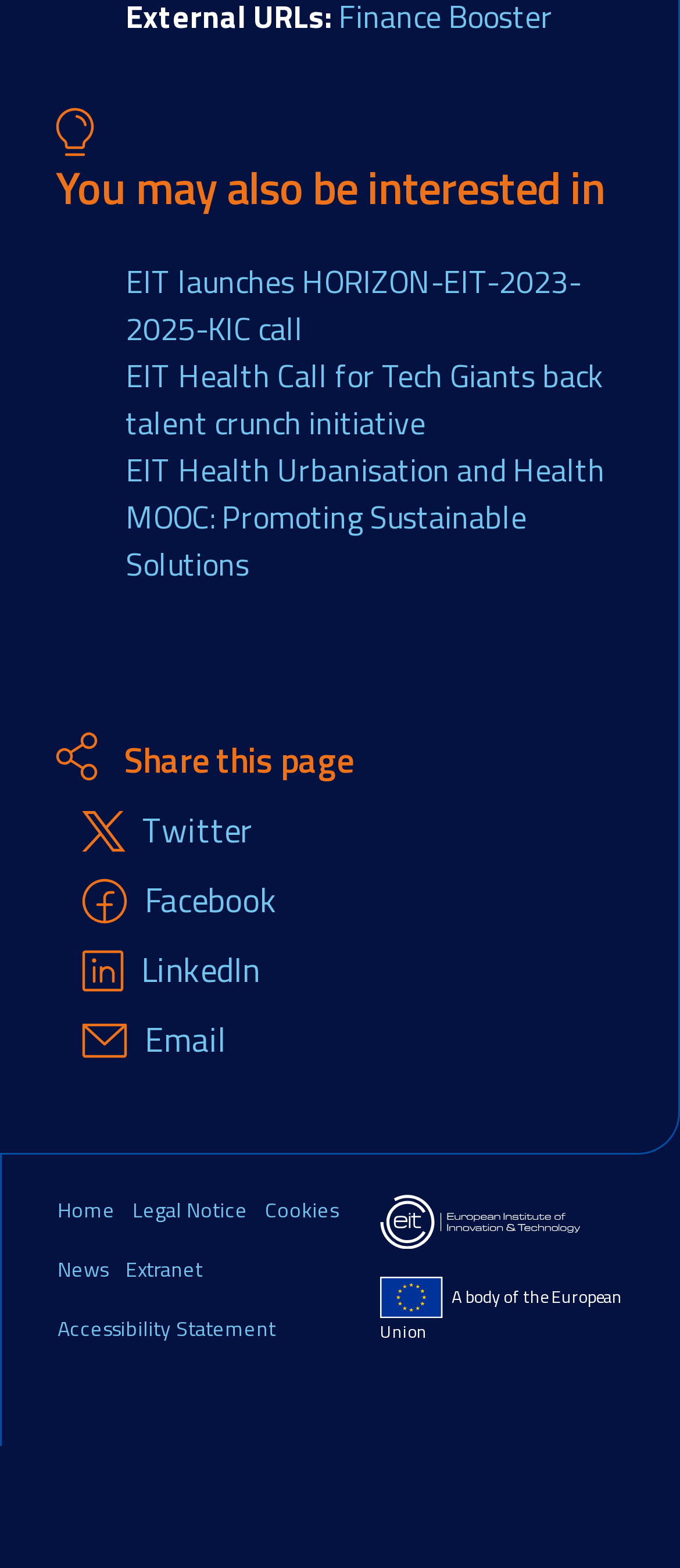Locate the bounding box coordinates of the clickable part needed for the task: "Go to the 'Home' page".

[0.085, 0.753, 0.169, 0.791]